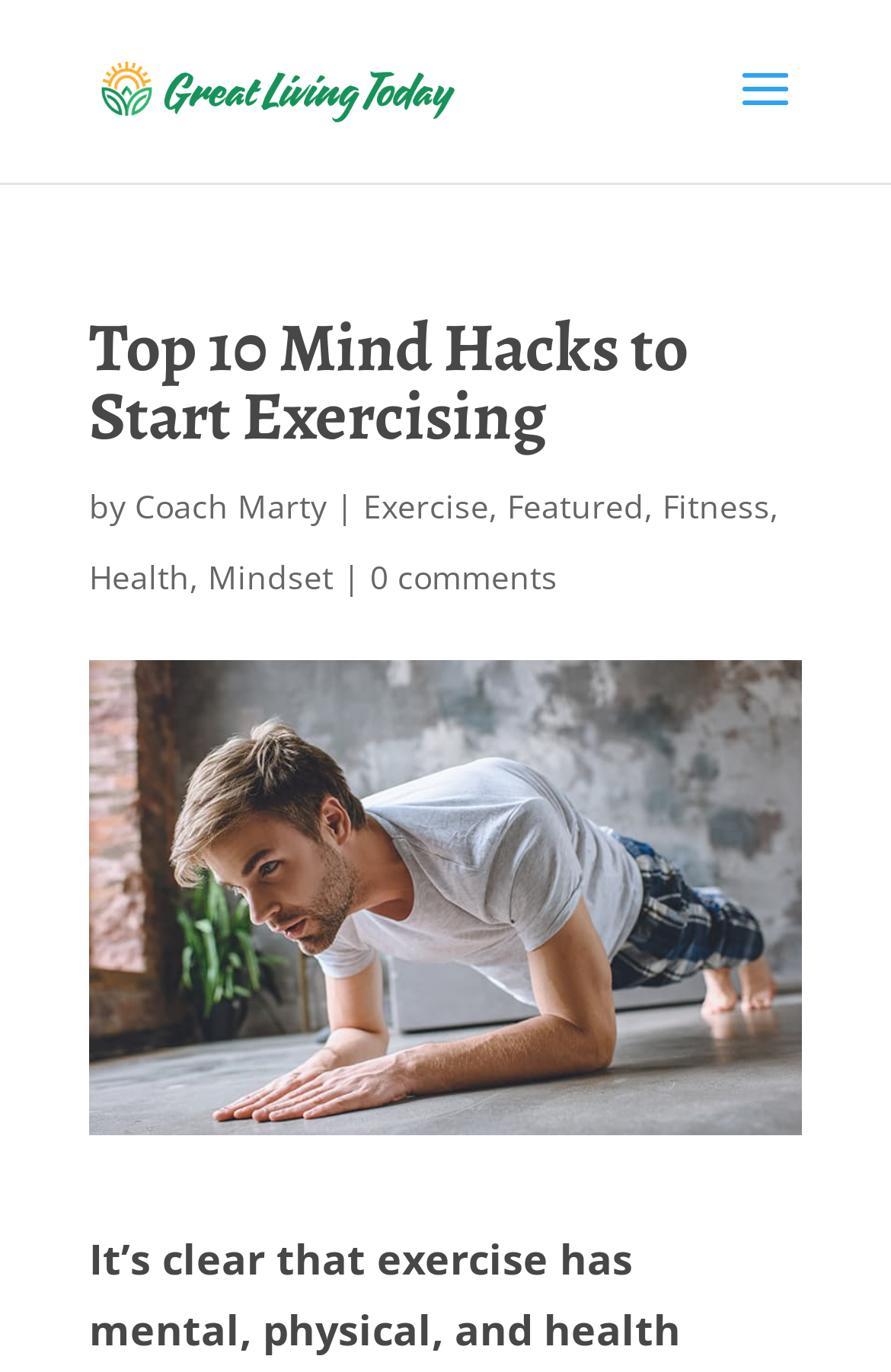Identify the coordinates of the bounding box for the element that must be clicked to accomplish the instruction: "explore Exercise category".

[0.408, 0.353, 0.549, 0.385]